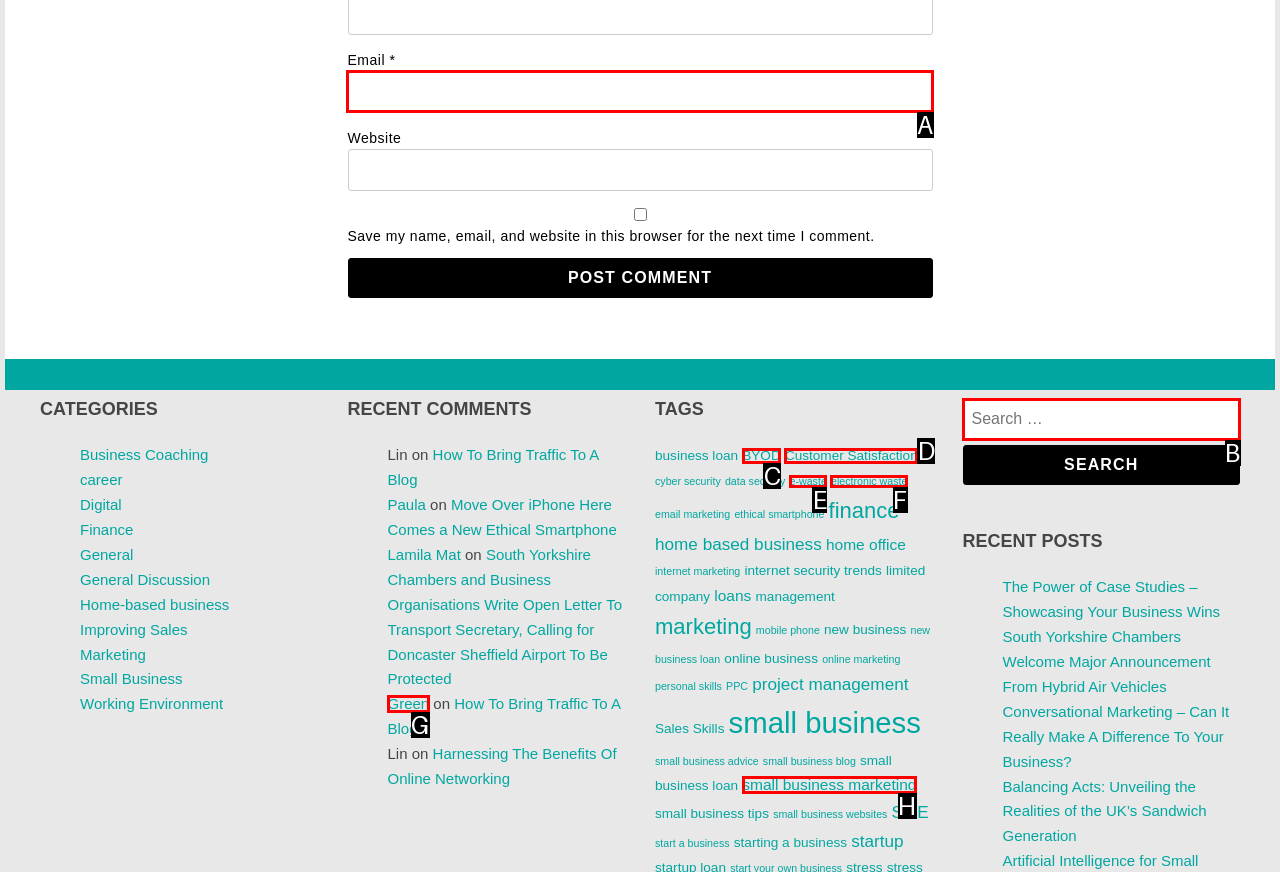Identify the letter of the option to click in order to Enter email address. Answer with the letter directly.

A